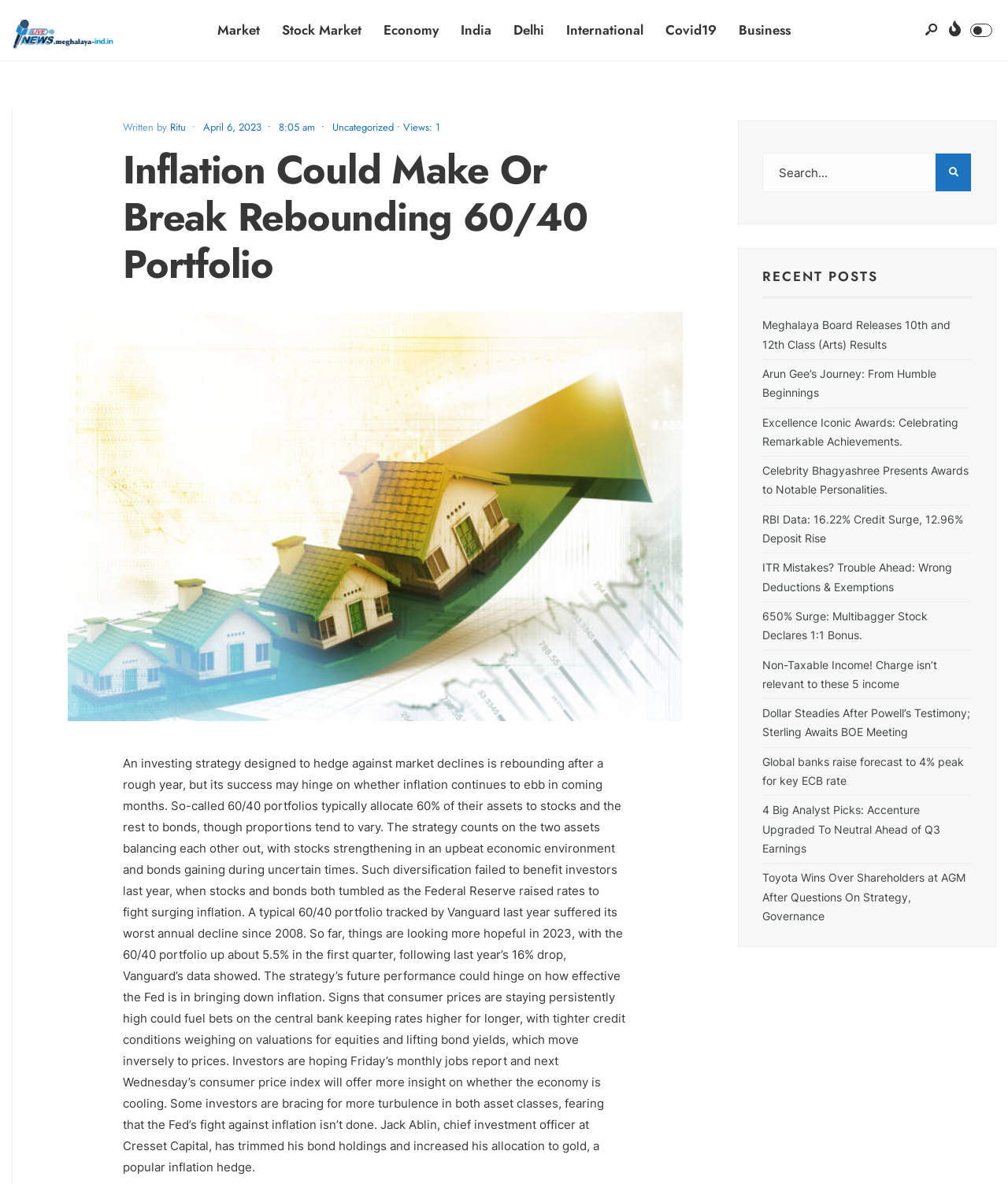Please identify the bounding box coordinates of the element I should click to complete this instruction: 'Click on the search icon'. The coordinates should be given as four float numbers between 0 and 1, like this: [left, top, right, bottom].

[0.928, 0.13, 0.963, 0.162]